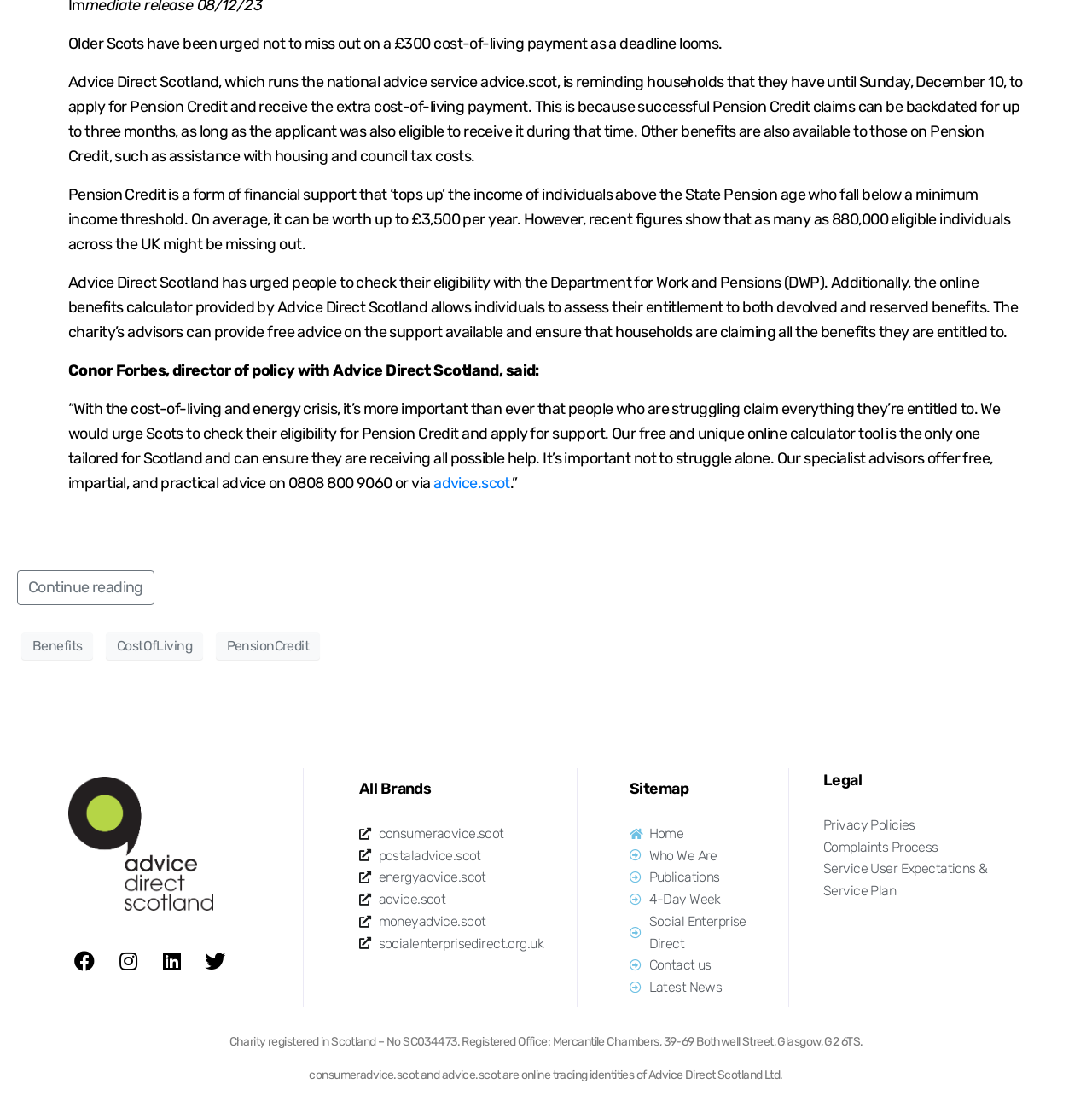Please locate the bounding box coordinates of the element that should be clicked to complete the given instruction: "Visit 'Benefits'".

[0.02, 0.571, 0.086, 0.596]